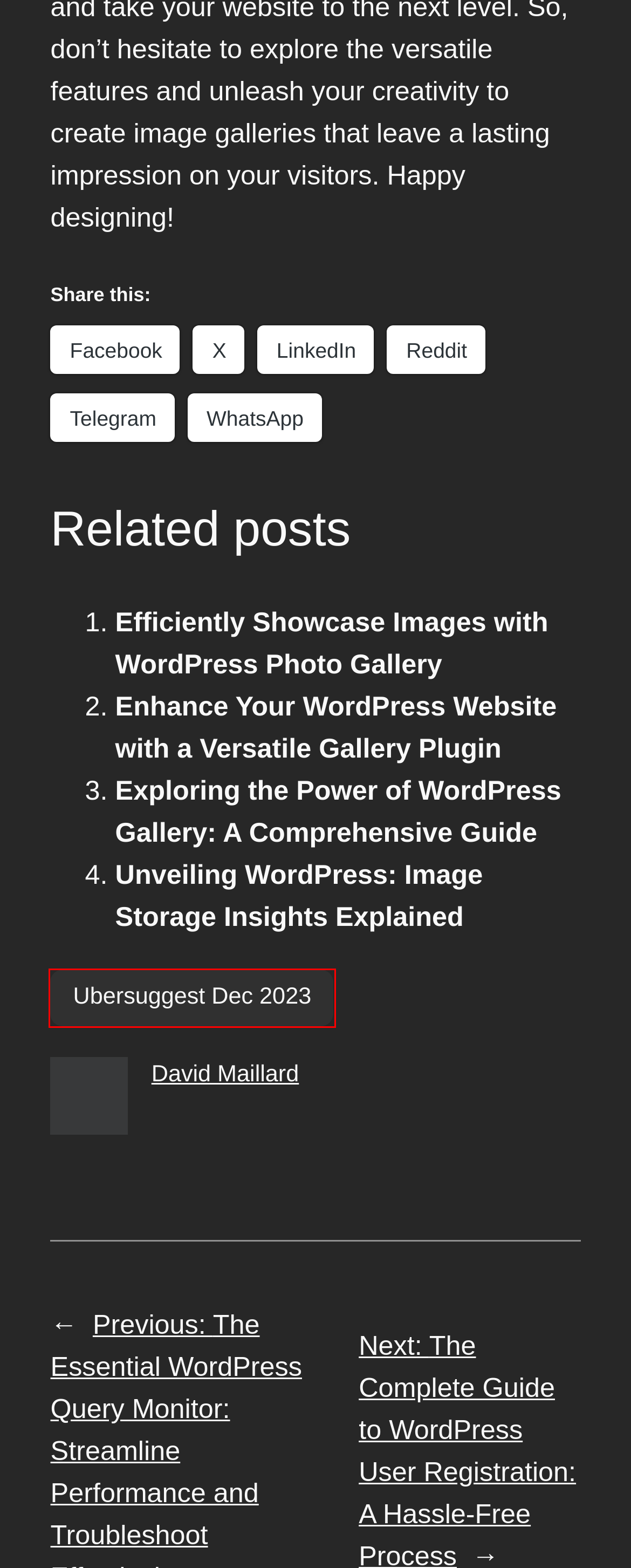Consider the screenshot of a webpage with a red bounding box around an element. Select the webpage description that best corresponds to the new page after clicking the element inside the red bounding box. Here are the candidates:
A. Unveiling WordPress: Image Storage Insights Explained - David Maillard
B. The Complete Guide to WordPress User Registration: A Hassle-Free Process - David Maillard
C. Enhance Your WordPress Website with a Versatile Gallery Plugin - David Maillard
D. Exploring the Power of WordPress Gallery: A Comprehensive Guide - David Maillard
E. Efficiently Showcase Images with WordPress Photo Gallery - David Maillard
F. Homepage 2024 - David Maillard
G. Ubersuggest Dec 2023 Archives - David Maillard
H. Blog Archives - David Maillard

G